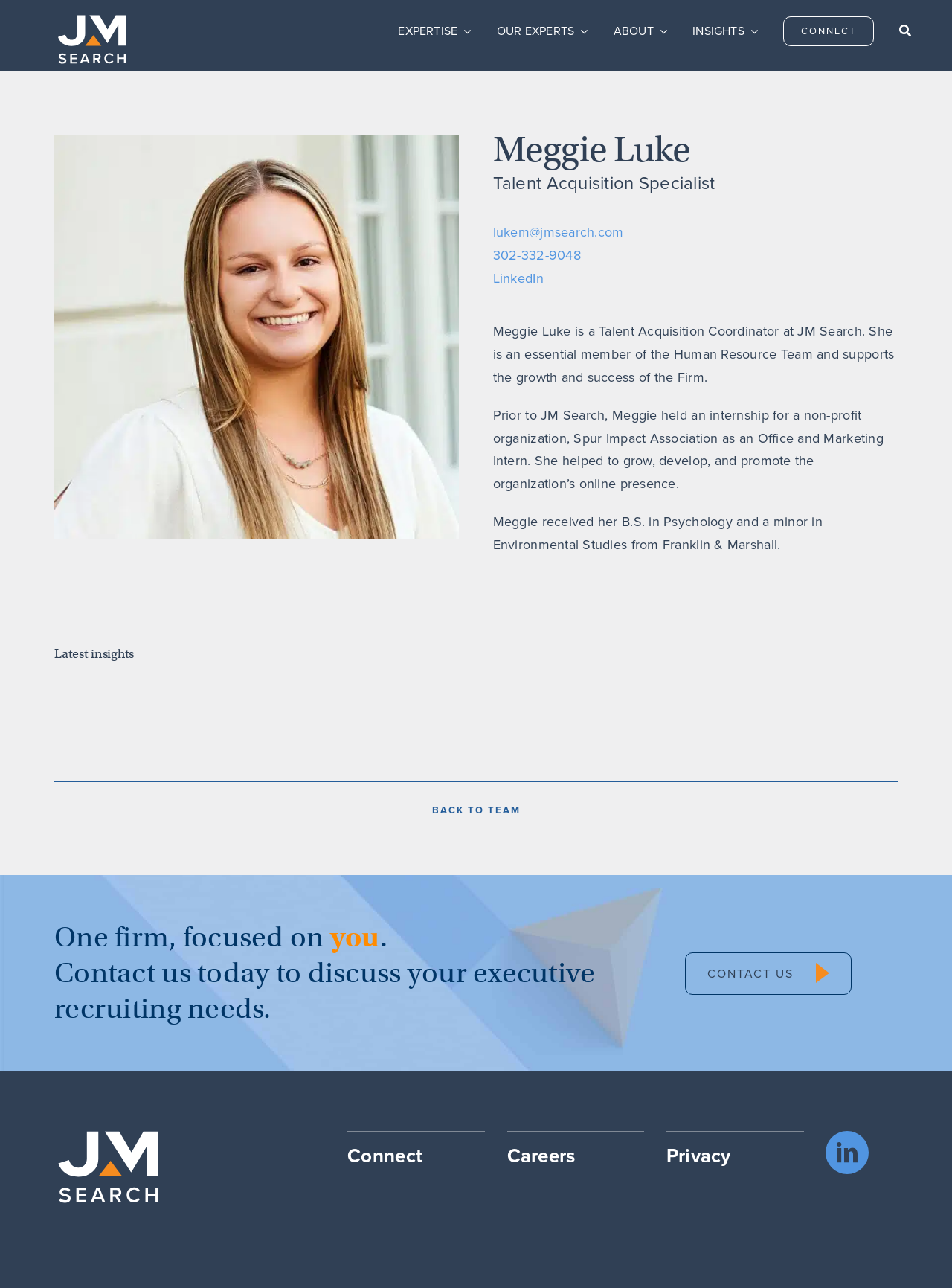Can you find the bounding box coordinates for the element to click on to achieve the instruction: "Contact us"?

[0.72, 0.739, 0.895, 0.772]